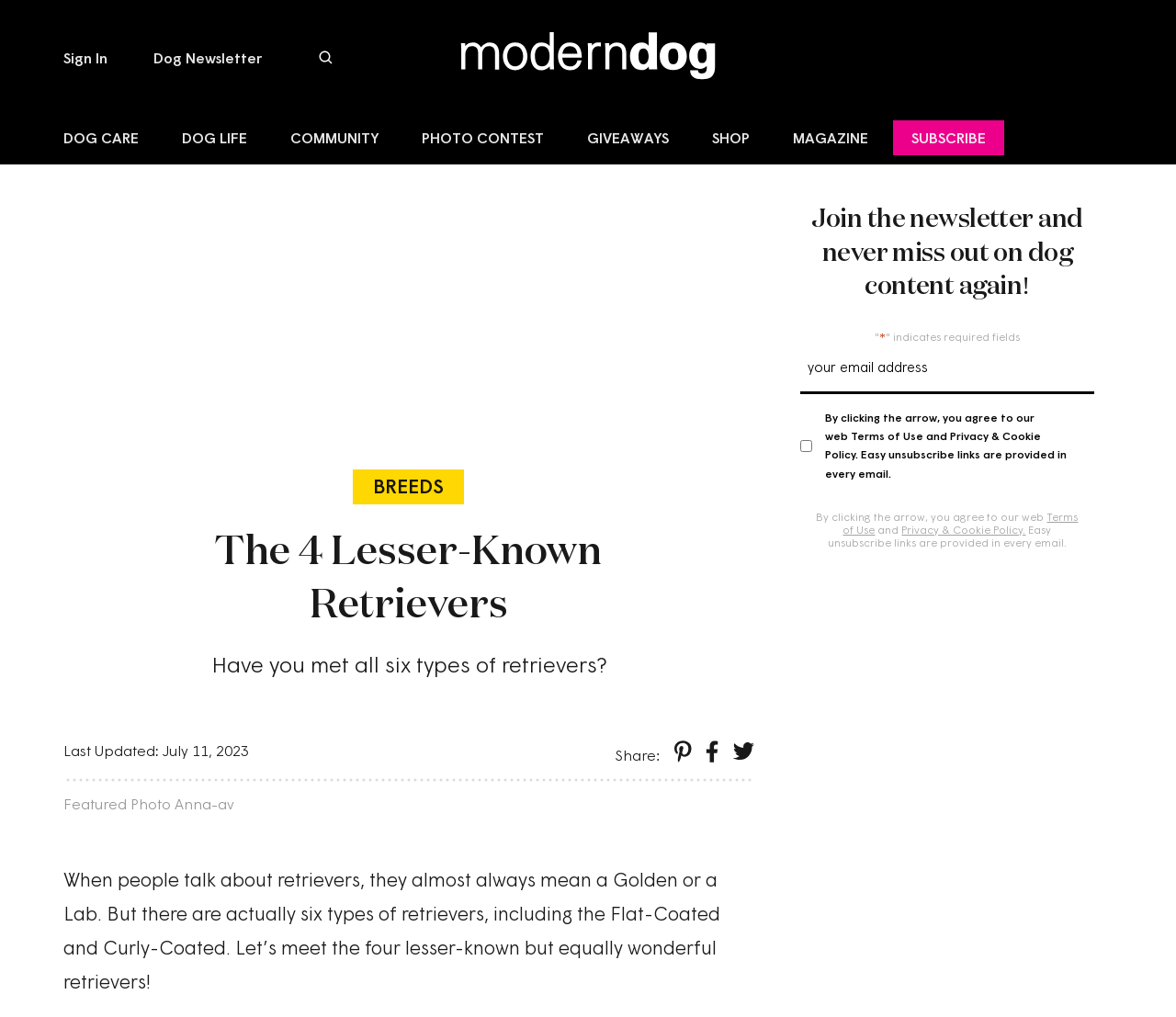What is the topic of the featured article?
Respond to the question with a single word or phrase according to the image.

retrievers